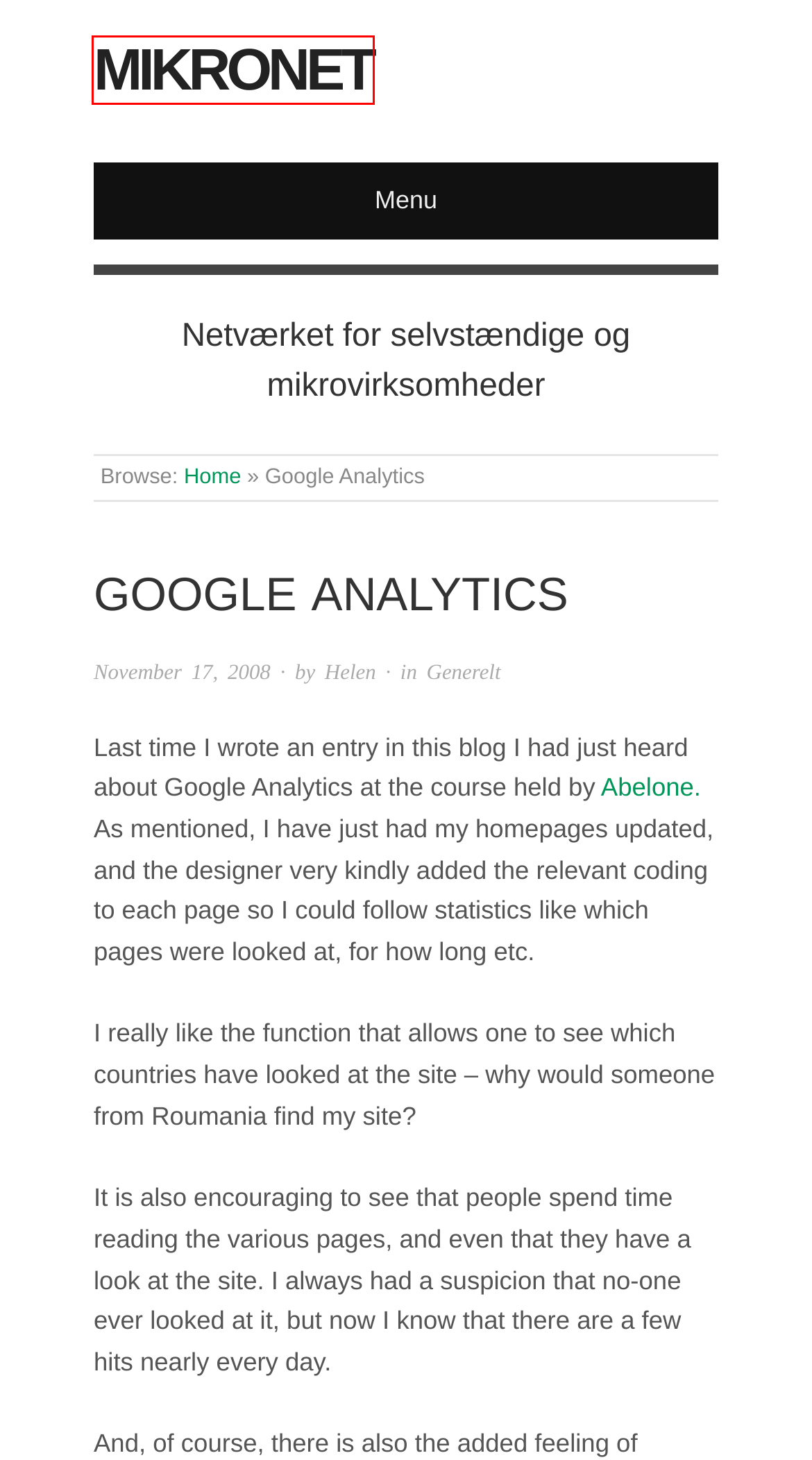A screenshot of a webpage is provided, featuring a red bounding box around a specific UI element. Identify the webpage description that most accurately reflects the new webpage after interacting with the selected element. Here are the candidates:
A. Generelt Archives - Mikronet
B. Kommunikation Archives - Mikronet
C. Helen, Author at Mikronet
D. Google analytics. Homepages Archives - Mikronet
E. Mikronet - Netværket for selvstændige og mikrovirksomheder
F. selvstændig Archives - Mikronet
G. Blogging and Linked-In - Professional skills update  - Mikronet
H. google Archives - Mikronet

E